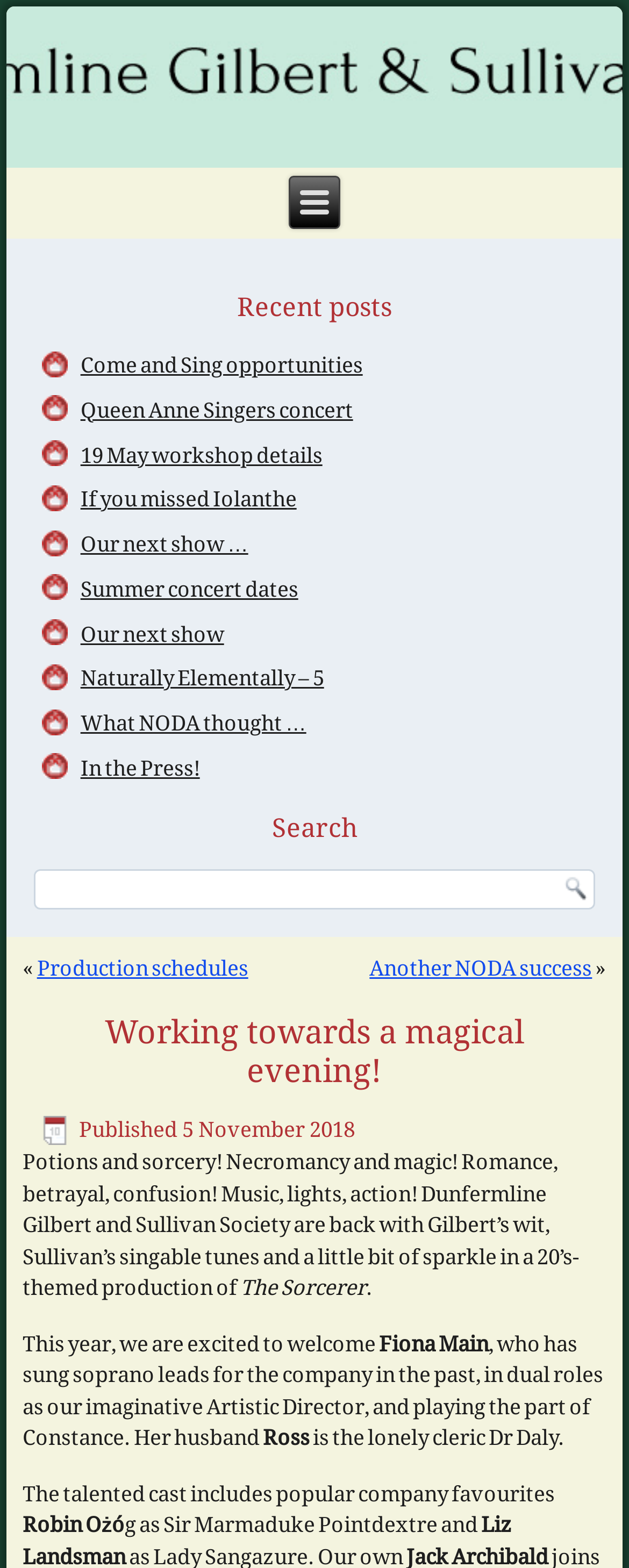Specify the bounding box coordinates of the region I need to click to perform the following instruction: "View 'The Sorcerer' article". The coordinates must be four float numbers in the range of 0 to 1, i.e., [left, top, right, bottom].

[0.061, 0.646, 0.939, 0.696]